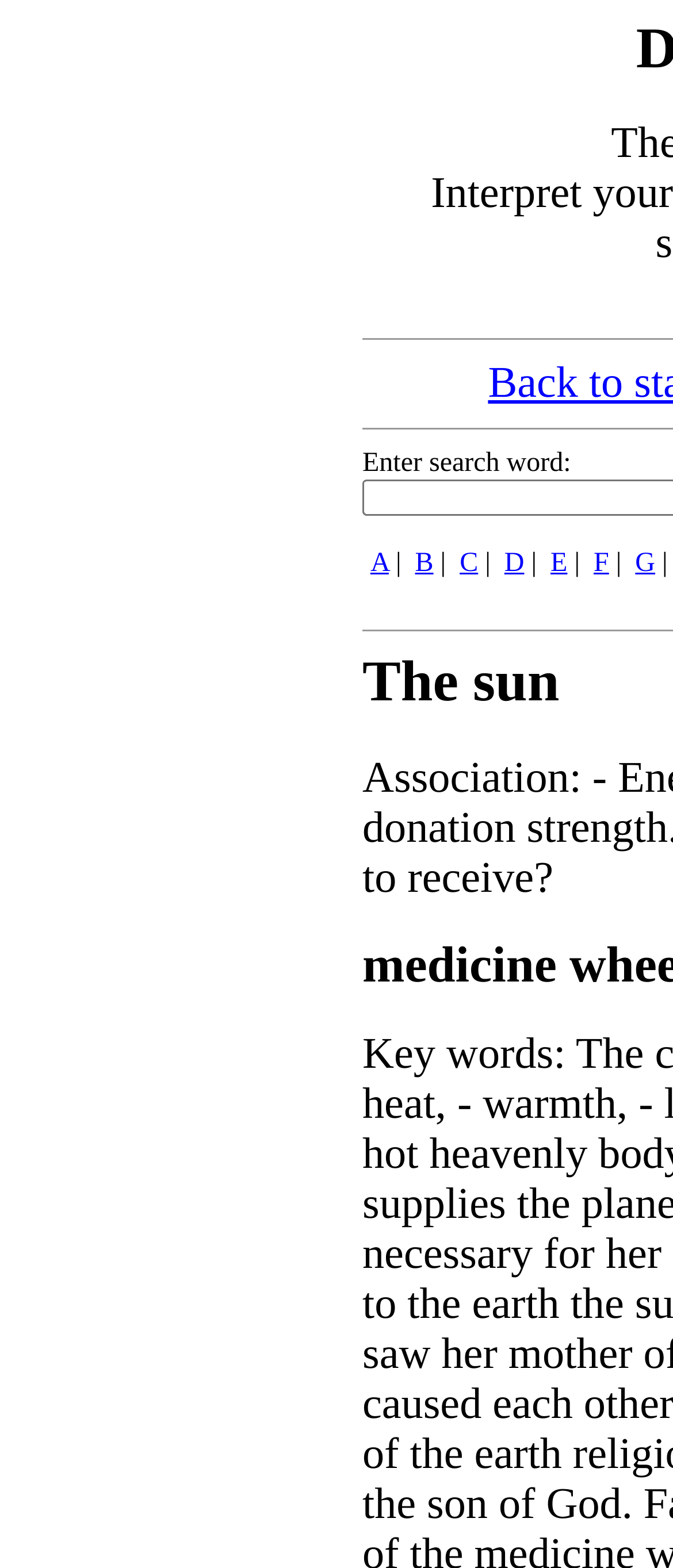Please find the bounding box coordinates of the element that needs to be clicked to perform the following instruction: "click on advertisement link D". The bounding box coordinates should be four float numbers between 0 and 1, represented as [left, top, right, bottom].

[0.749, 0.35, 0.779, 0.369]